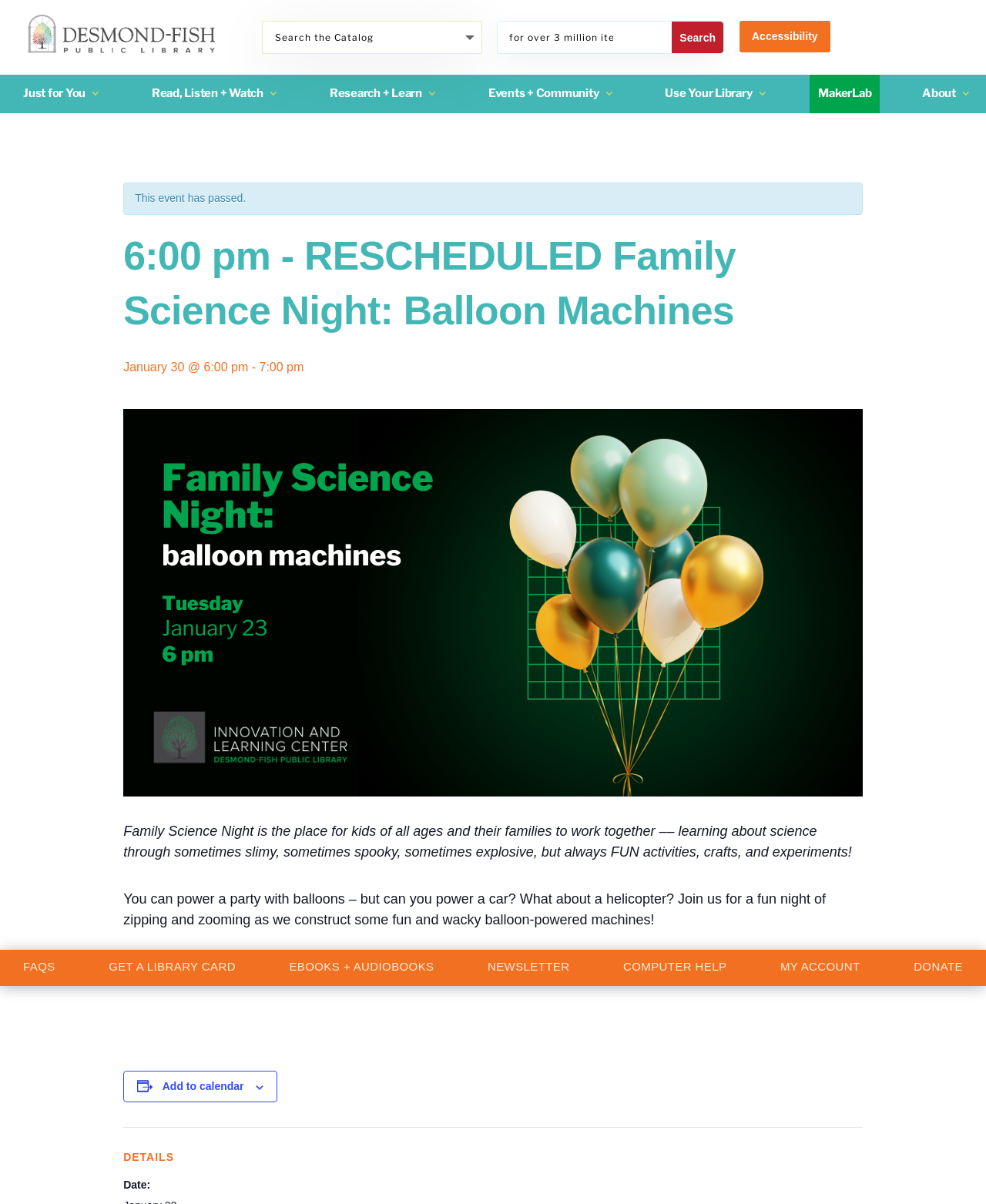Identify the bounding box coordinates of the clickable region required to complete the instruction: "Learn about the event details". The coordinates should be given as four float numbers within the range of 0 and 1, i.e., [left, top, right, bottom].

[0.125, 0.956, 0.256, 0.972]